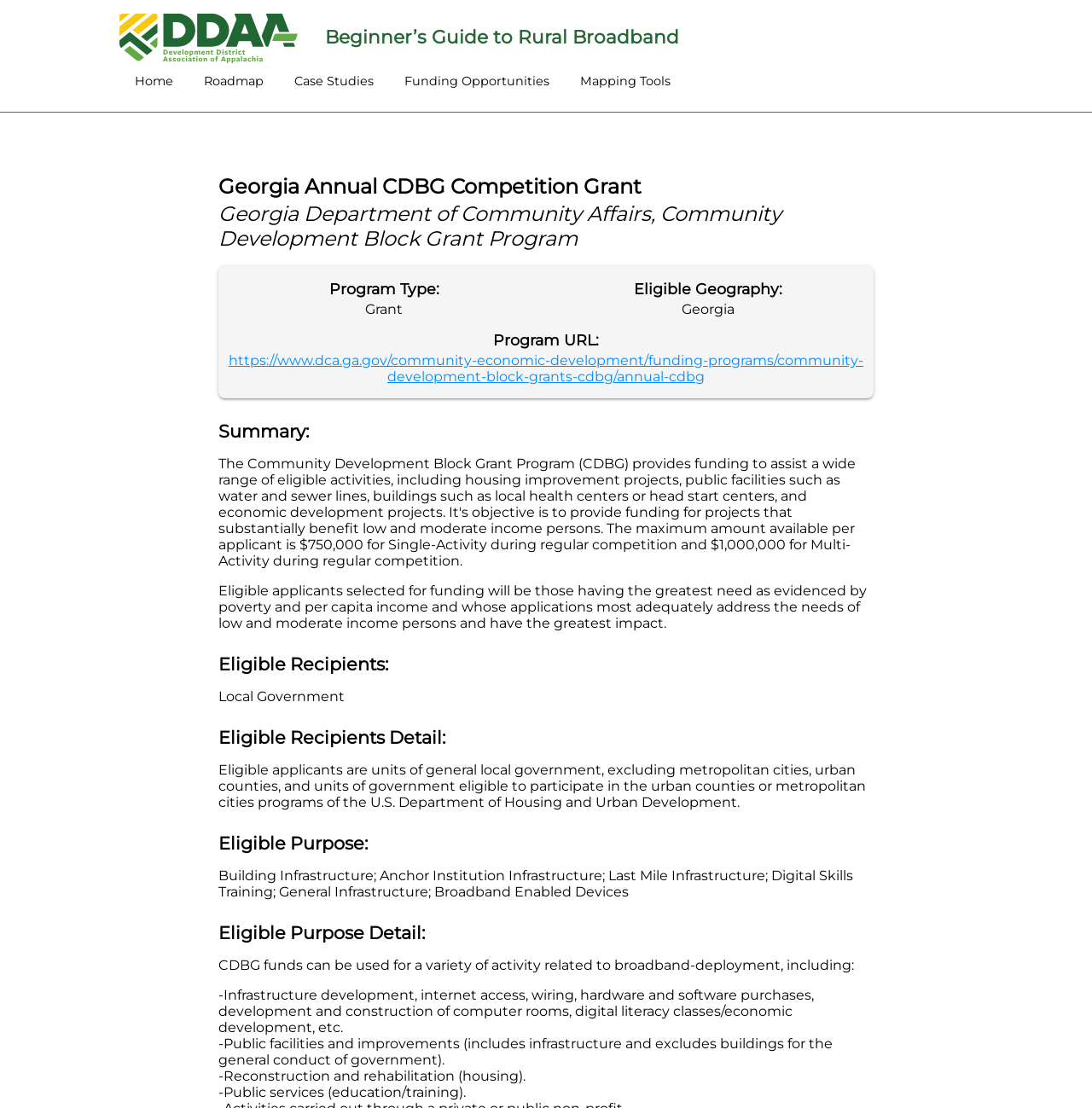Provide a thorough description of this webpage.

The webpage is about the Georgia Annual CDBG Competition Grant, provided by the Development District Association of Appalachia (DDAA). At the top left corner, there is a link to the DDAA's redesigned logo 2024, accompanied by an image of the logo. Next to it, there is a heading that reads "Beginner's Guide to Rural Broadband", which is also a link.

Below the logo and the heading, there is a navigation menu with five links: "Home", "Roadmap", "Case Studies", "Funding Opportunities", and "Mapping Tools". 

The main content of the webpage is divided into sections, each with a heading. The first section has a heading "Georgia Annual CDBG Competition Grant" and provides information about the program, including the program type, eligible geography, program URL, and a summary of the program. The program URL is a link to the Georgia Department of Community Affairs' website.

The subsequent sections provide more details about the program, including eligible recipients, eligible recipients' details, eligible purpose, and eligible purpose details. The eligible recipients are local governments, and the eligible purposes include building infrastructure, anchor institution infrastructure, and digital skills training, among others. The webpage also provides a detailed description of the eligible purposes, including infrastructure development, public facilities, and public services.

Overall, the webpage provides comprehensive information about the Georgia Annual CDBG Competition Grant, its eligibility, and its purposes, making it a valuable resource for those interested in the program.